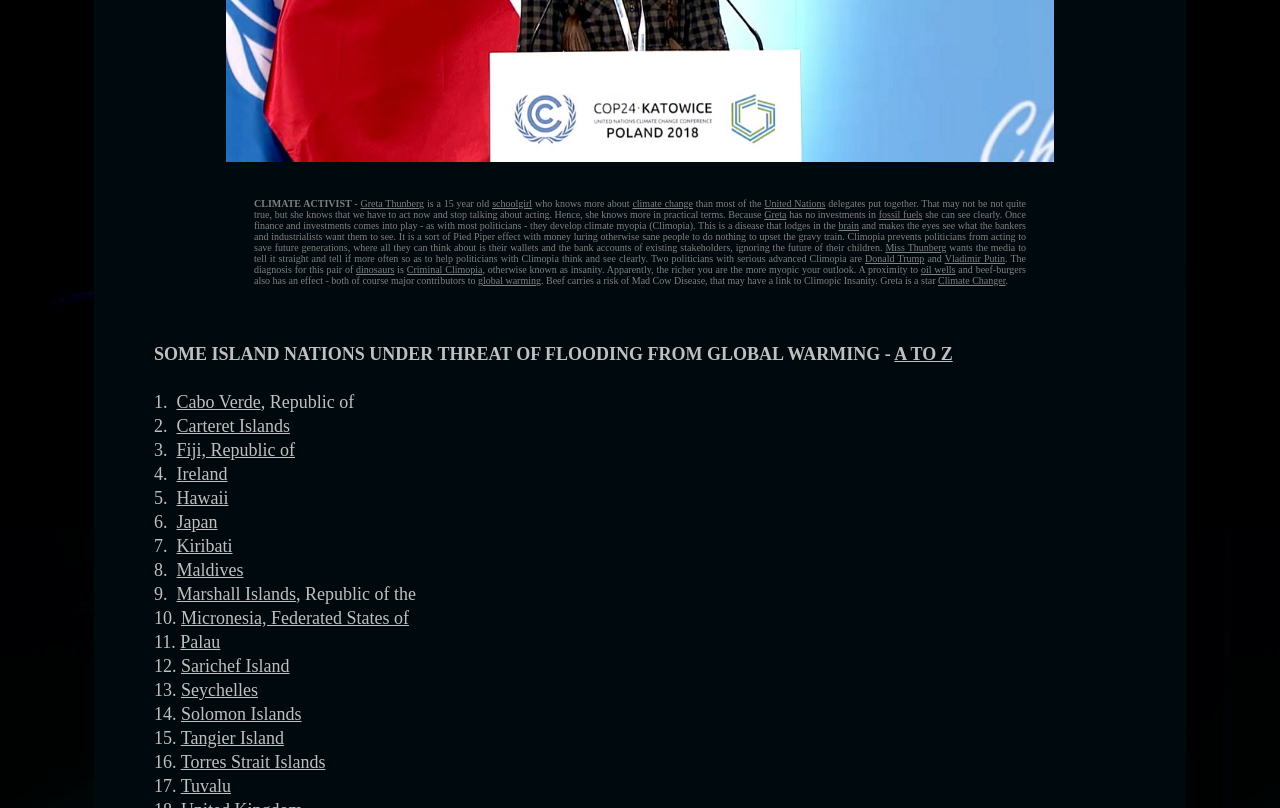Find the bounding box coordinates of the element you need to click on to perform this action: 'Visit the webpage about Tuvalu'. The coordinates should be represented by four float values between 0 and 1, in the format [left, top, right, bottom].

[0.141, 0.96, 0.181, 0.985]